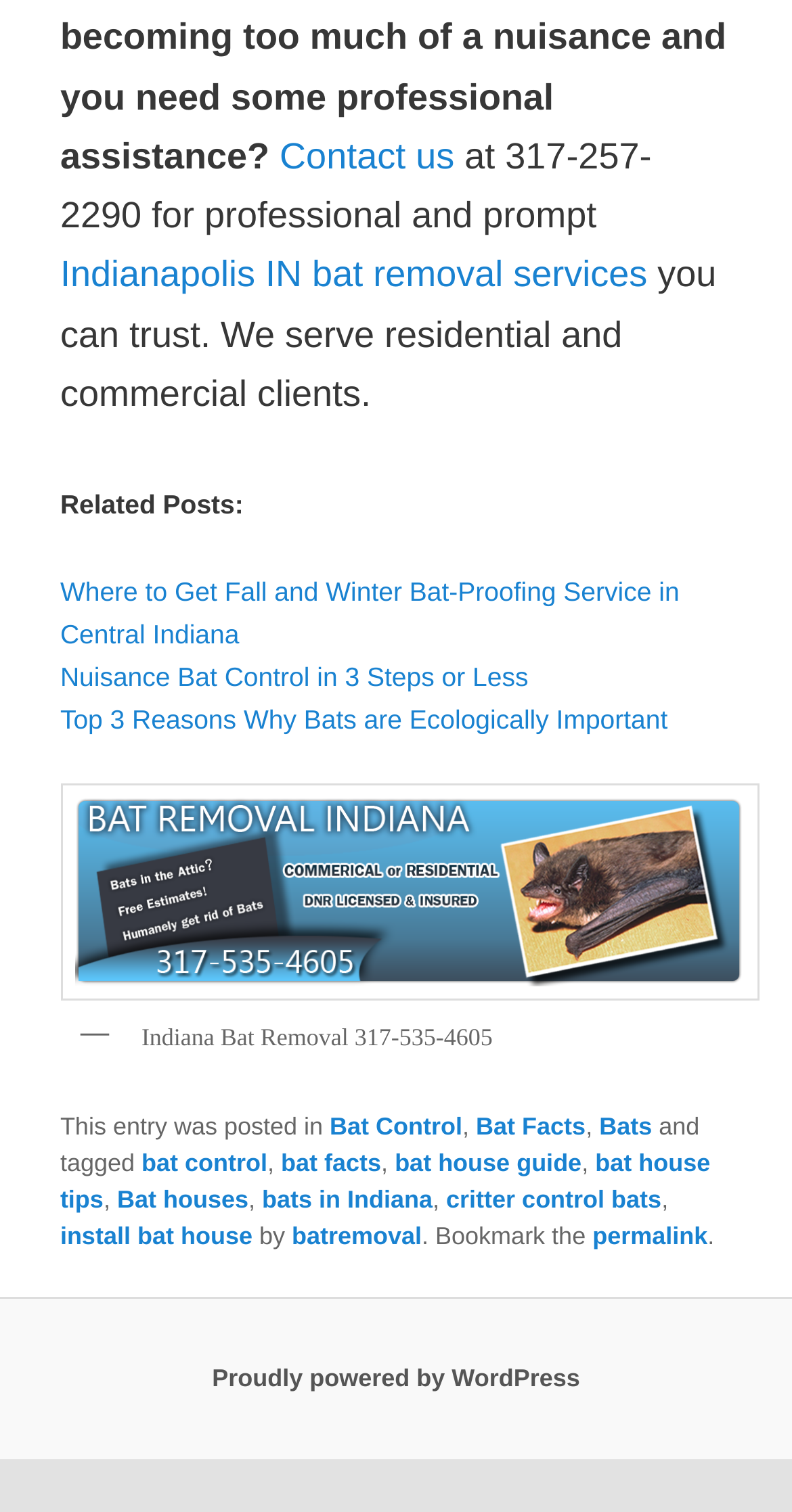Determine the bounding box coordinates for the element that should be clicked to follow this instruction: "Contact us". The coordinates should be given as four float numbers between 0 and 1, in the format [left, top, right, bottom].

[0.353, 0.09, 0.574, 0.117]